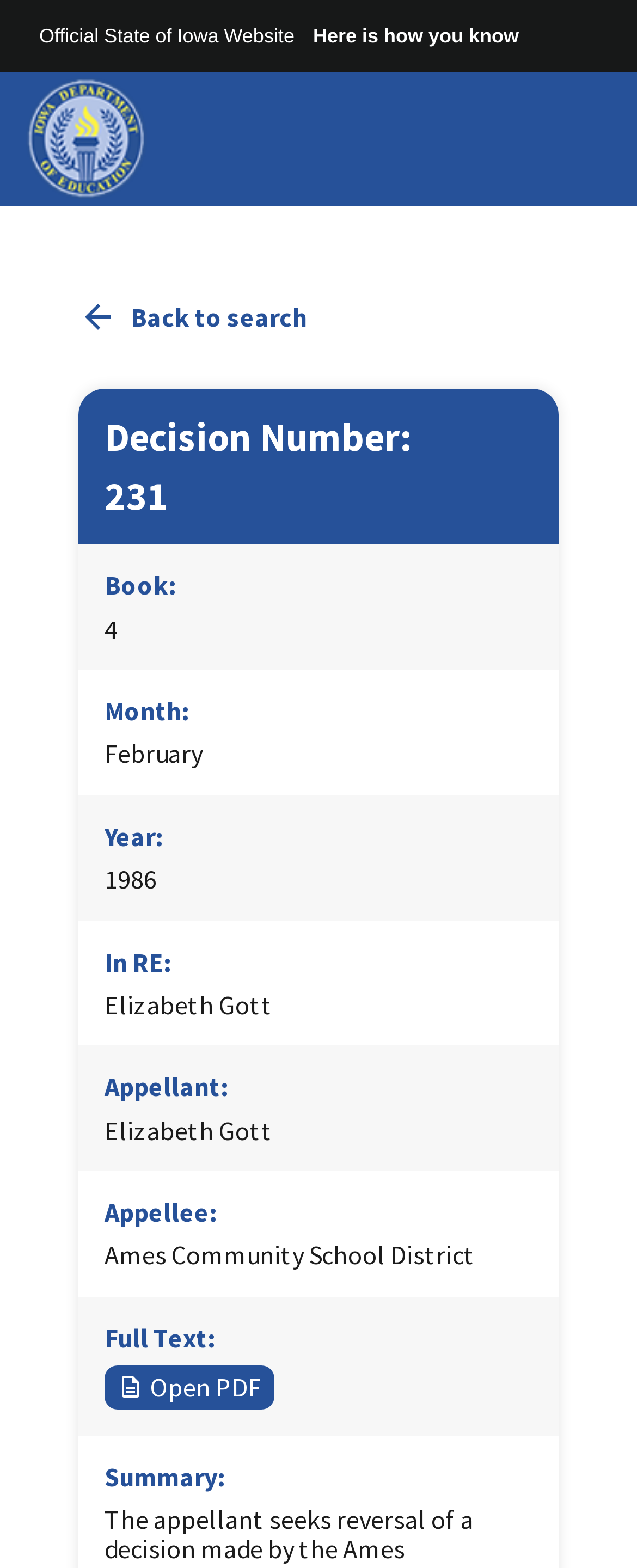Determine the bounding box for the described UI element: "Open PDF".

[0.164, 0.871, 0.431, 0.899]